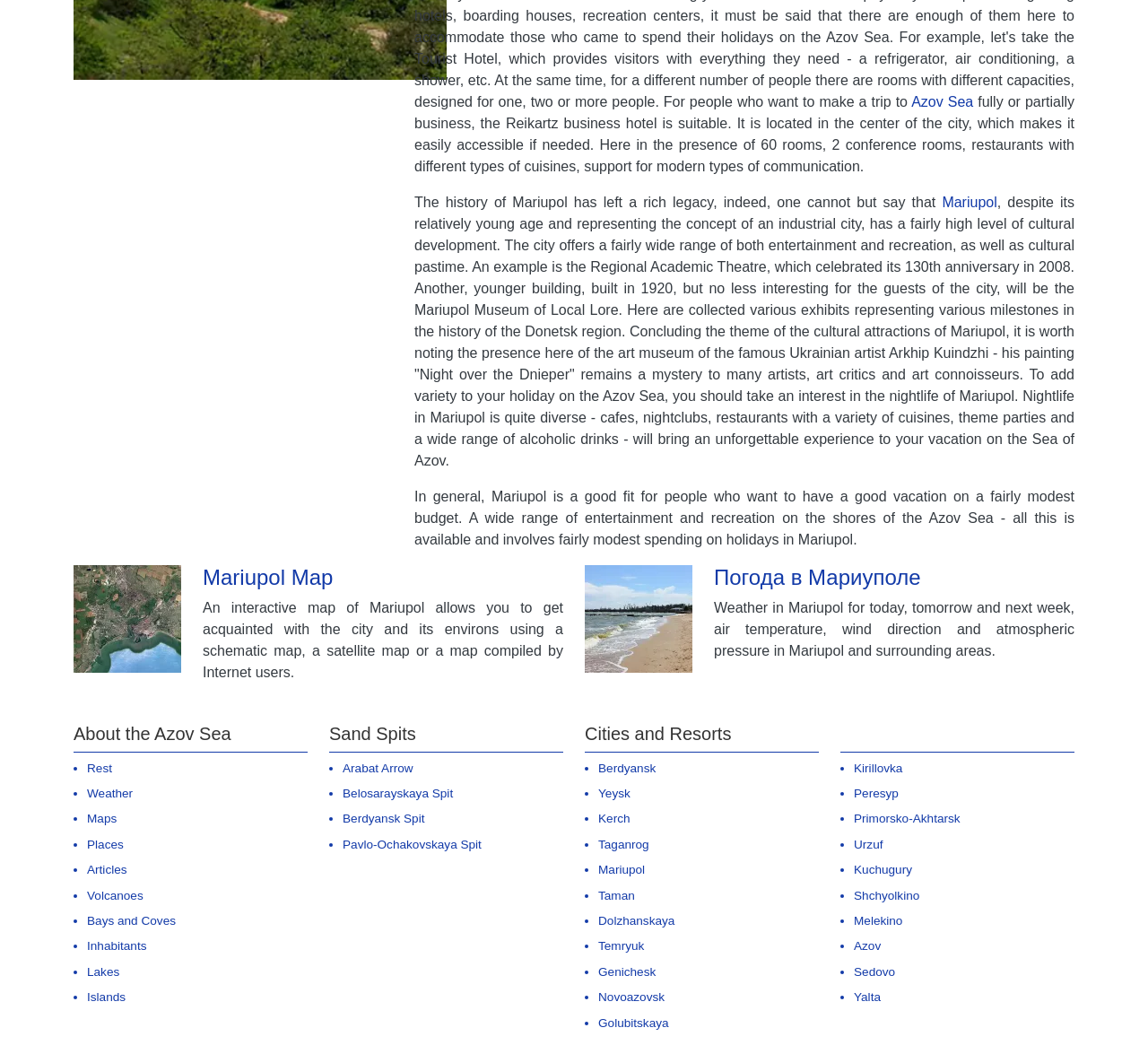Based on the element description alt="Map of Mariupol", identify the bounding box coordinates for the UI element. The coordinates should be in the format (top-left x, top-left y, bottom-right x, bottom-right y) and within the 0 to 1 range.

[0.064, 0.536, 0.158, 0.638]